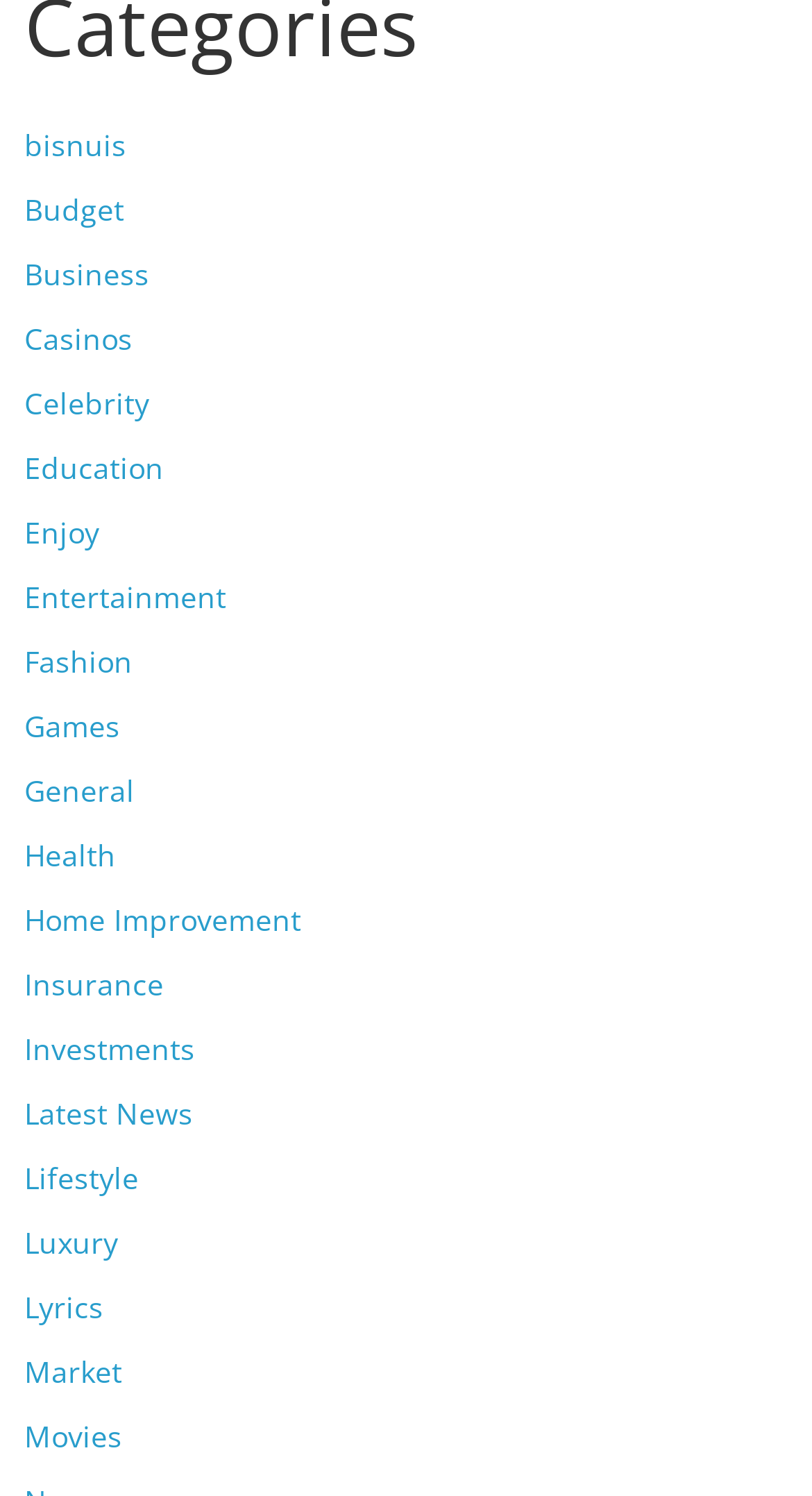Given the description of a UI element: "Latest News", identify the bounding box coordinates of the matching element in the webpage screenshot.

[0.03, 0.731, 0.238, 0.757]